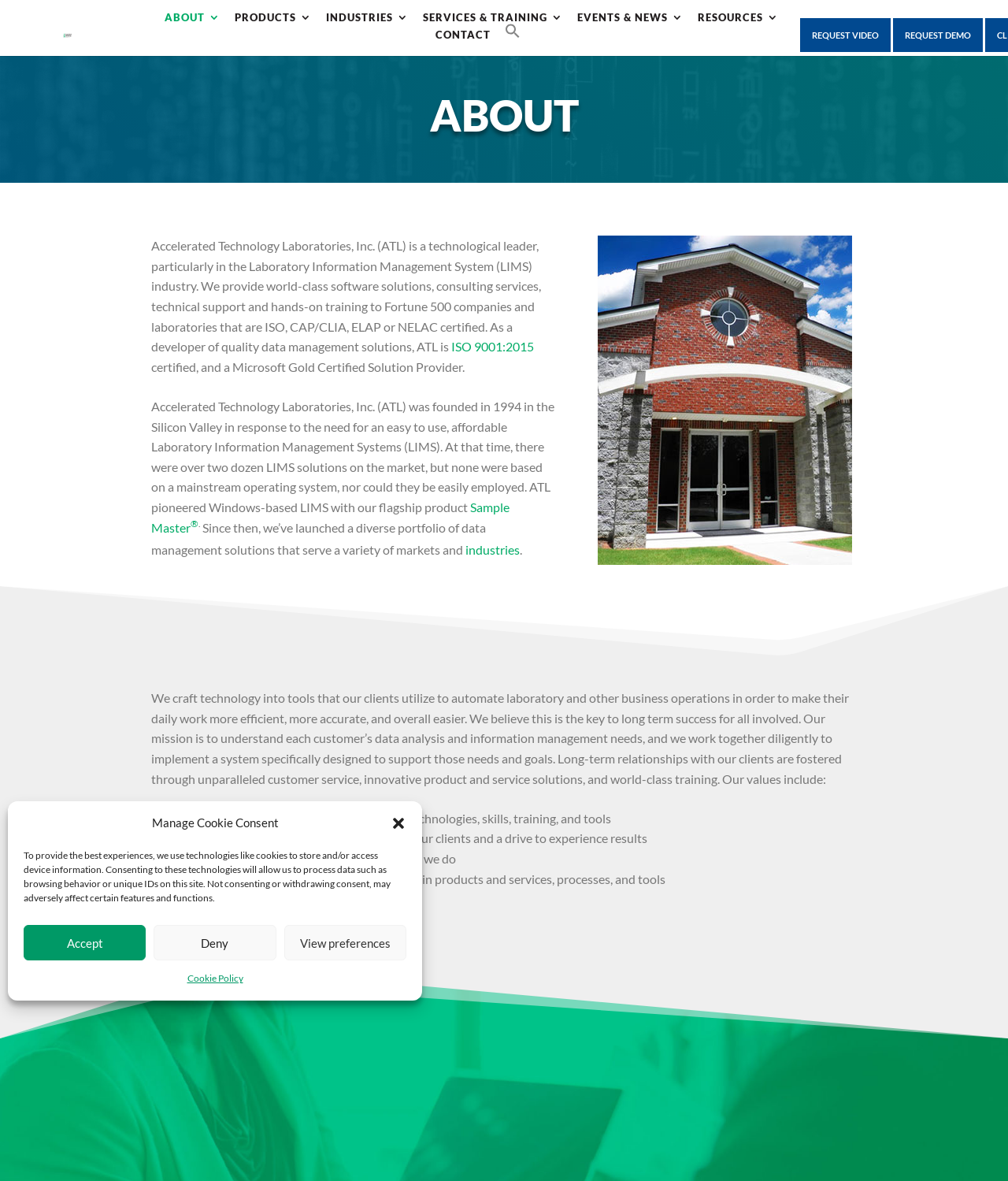Please give a short response to the question using one word or a phrase:
What is the location of the company?

West End, NC